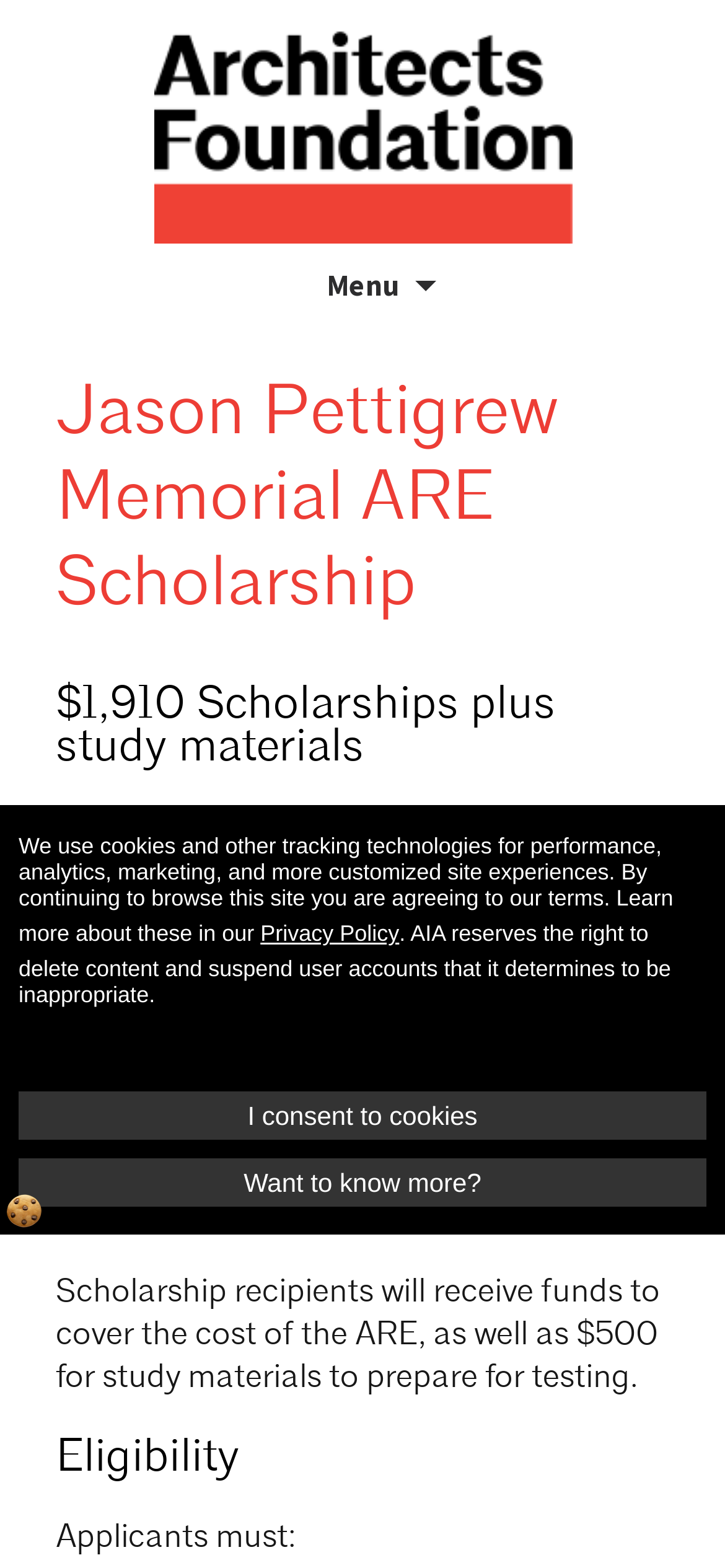What is the amount provided for study materials?
Please answer the question with as much detail as possible using the screenshot.

I found the answer by reading the StaticText element with the text 'Scholarship recipients will receive funds to cover the cost of the ARE, as well as $500 for study materials to prepare for testing.' which is a child of the root element.